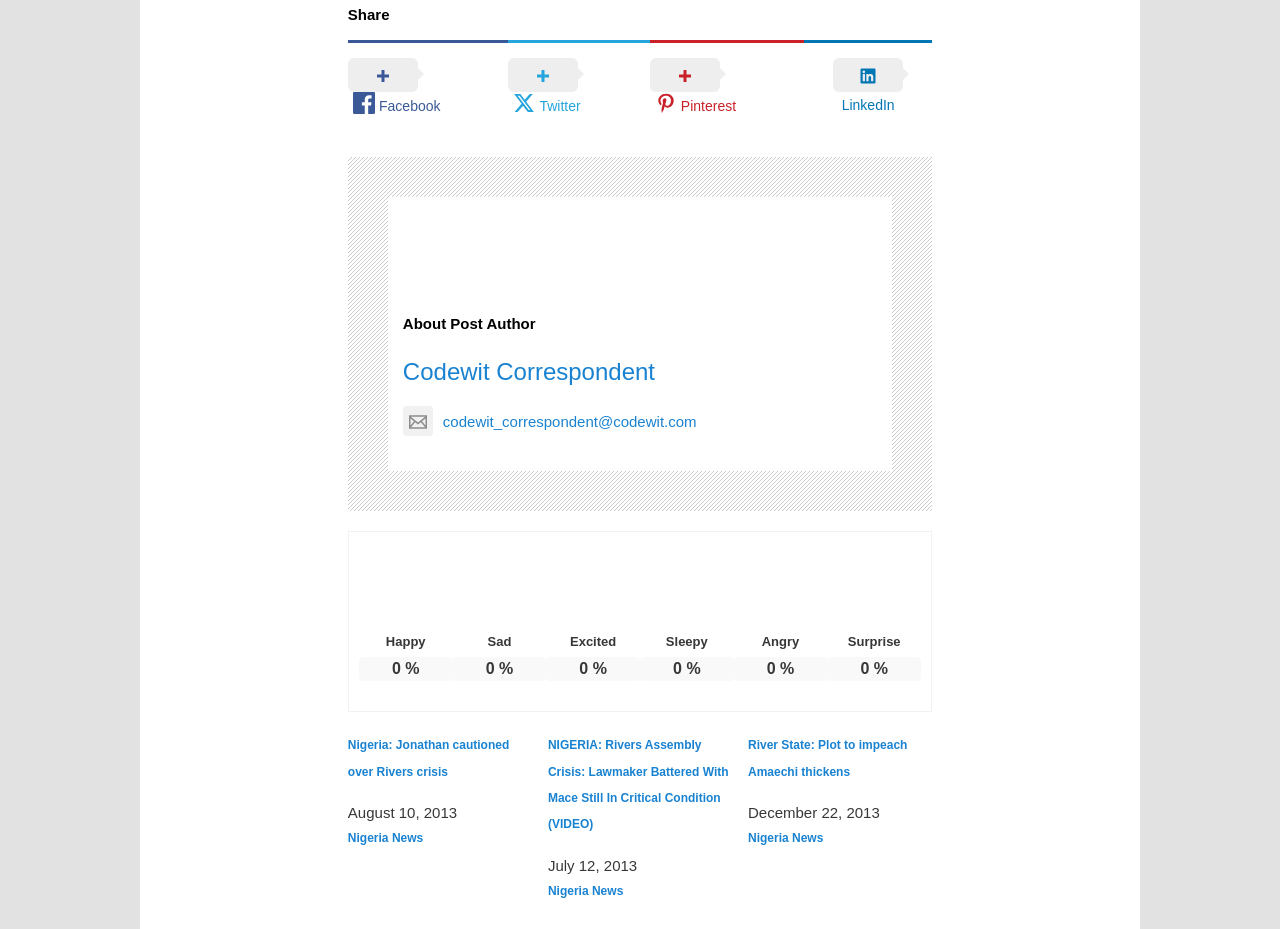Find the bounding box coordinates for the area you need to click to carry out the instruction: "Read related post about River State: Plot to impeach Amaechi thickens". The coordinates should be four float numbers between 0 and 1, indicated as [left, top, right, bottom].

[0.584, 0.788, 0.728, 0.845]